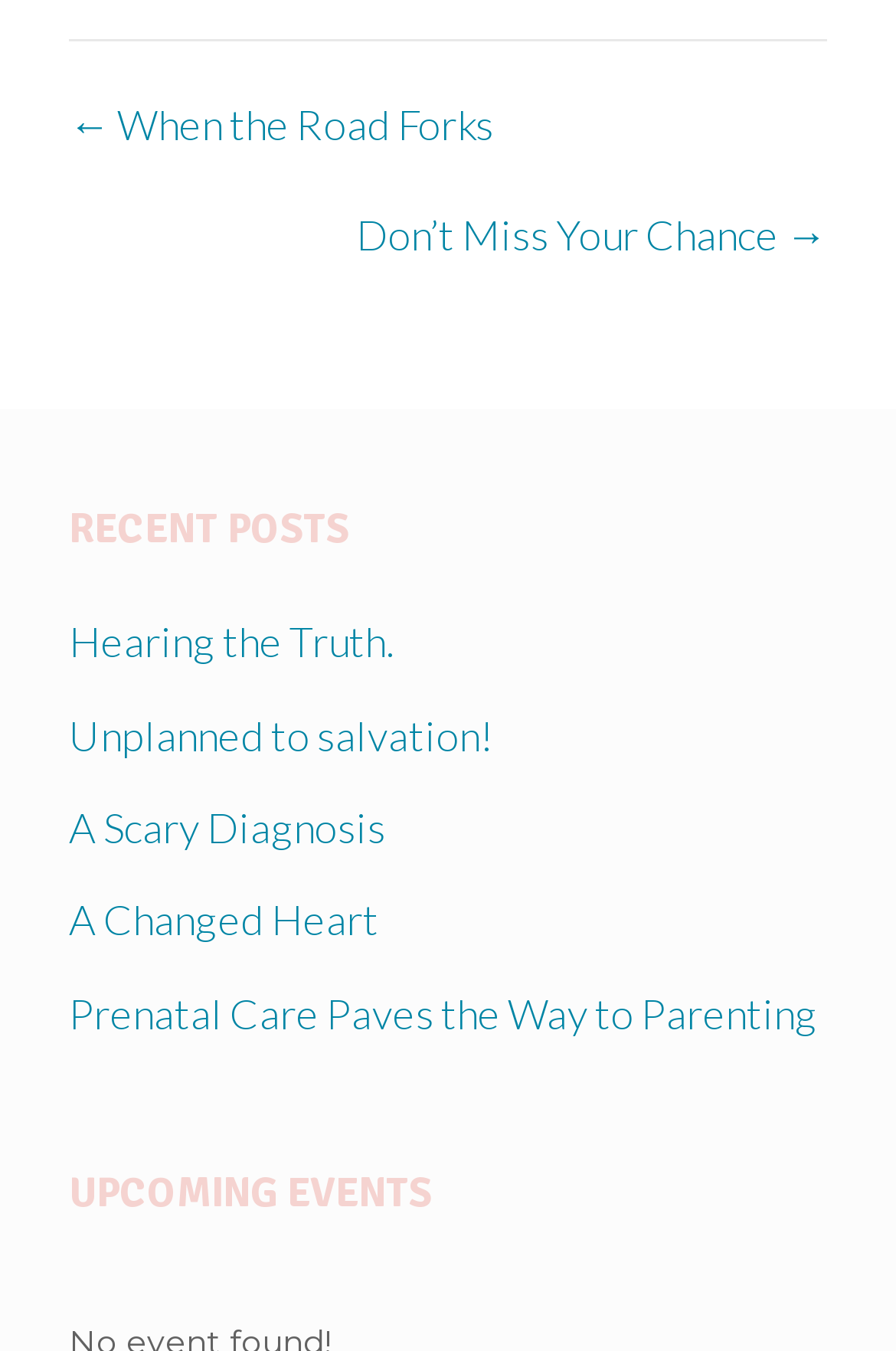Could you locate the bounding box coordinates for the section that should be clicked to accomplish this task: "check upcoming events".

[0.077, 0.863, 0.923, 0.905]